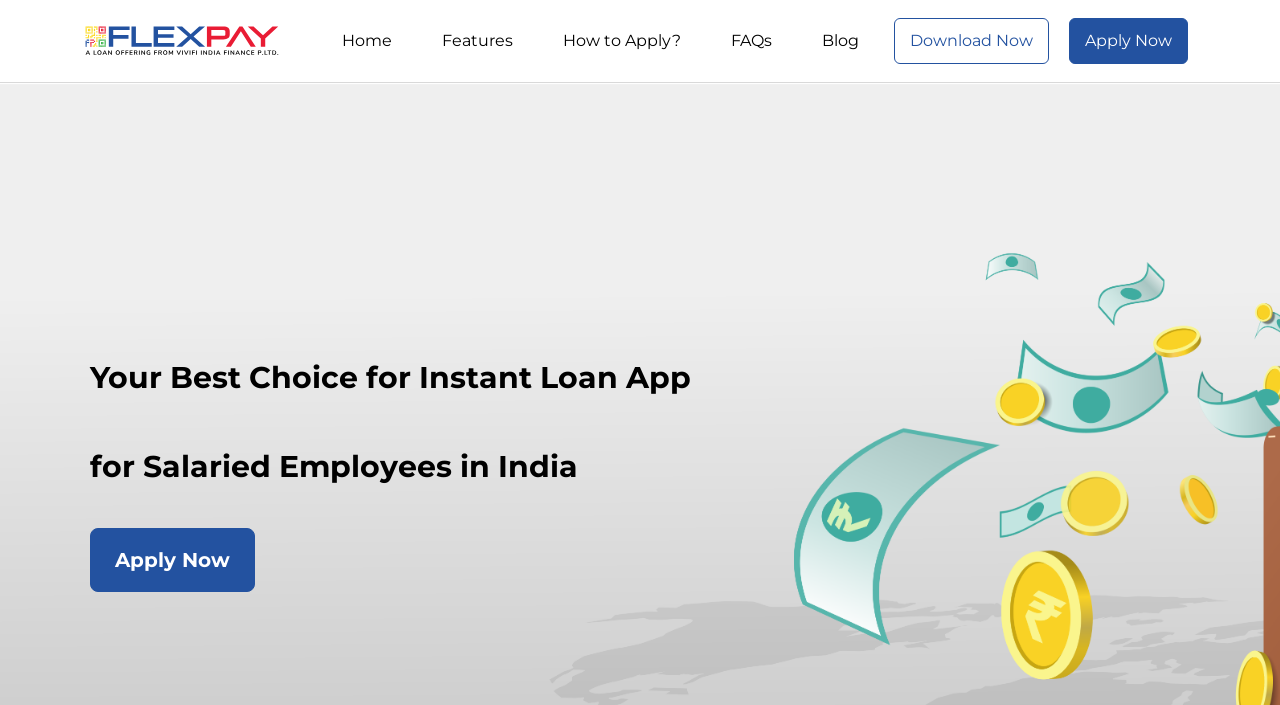Given the element description Features, predict the bounding box coordinates for the UI element in the webpage screenshot. The format should be (top-left x, top-left y, bottom-right x, bottom-right y), and the values should be between 0 and 1.

[0.334, 0.027, 0.412, 0.089]